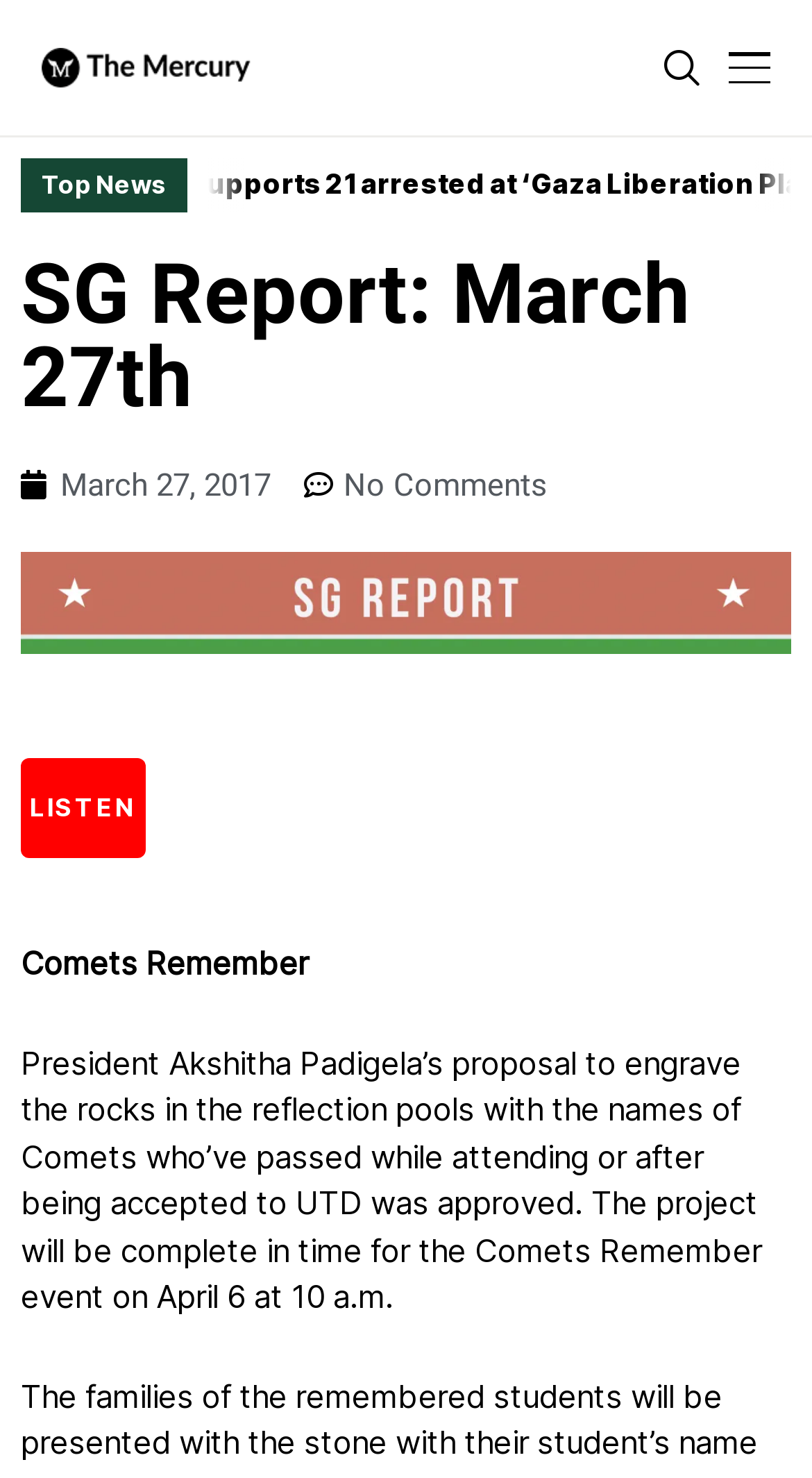Please identify the primary heading of the webpage and give its text content.

SG Report: March 27th